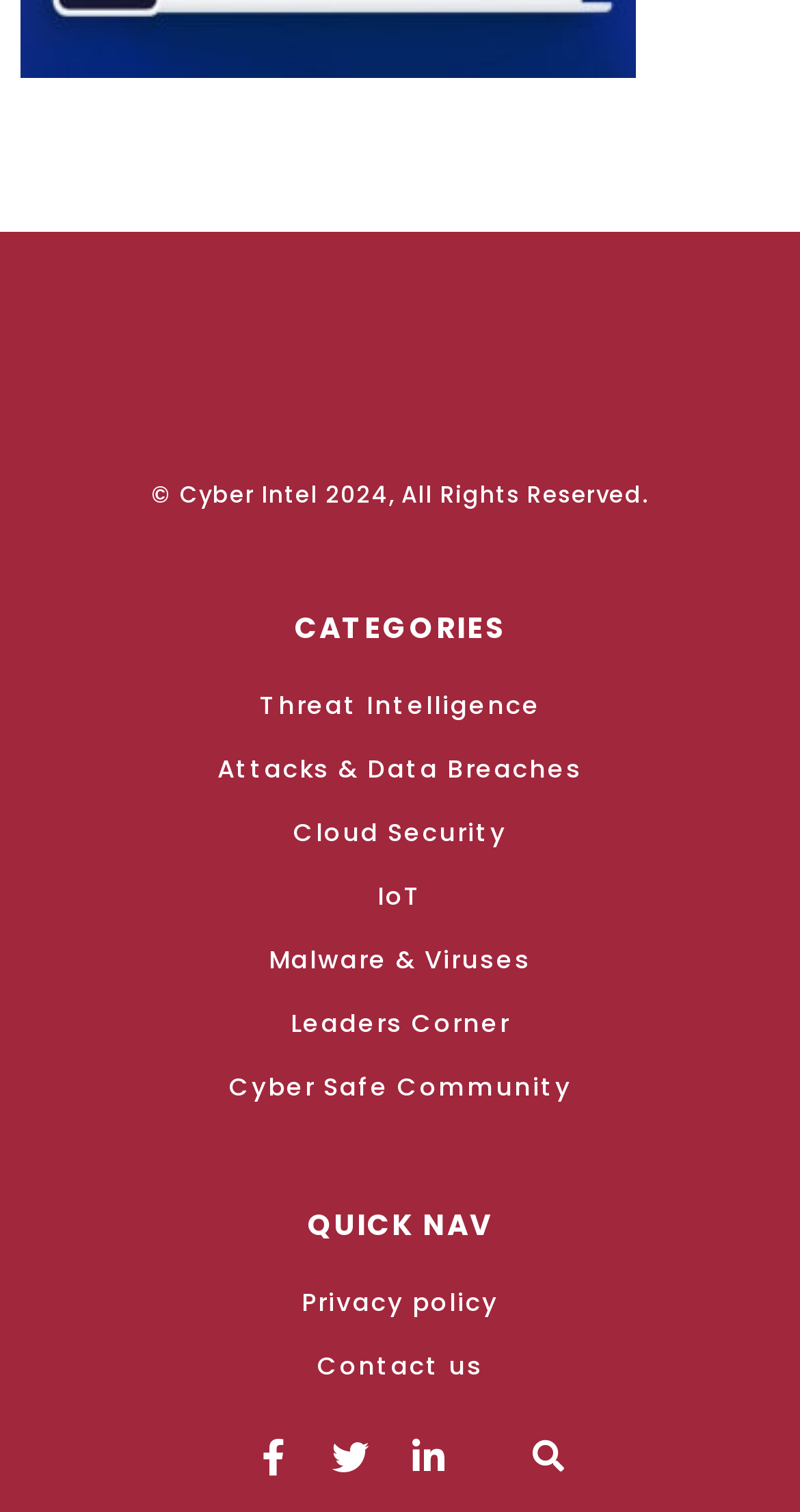Please find the bounding box coordinates for the clickable element needed to perform this instruction: "Follow on Facebook".

[0.318, 0.951, 0.364, 0.976]